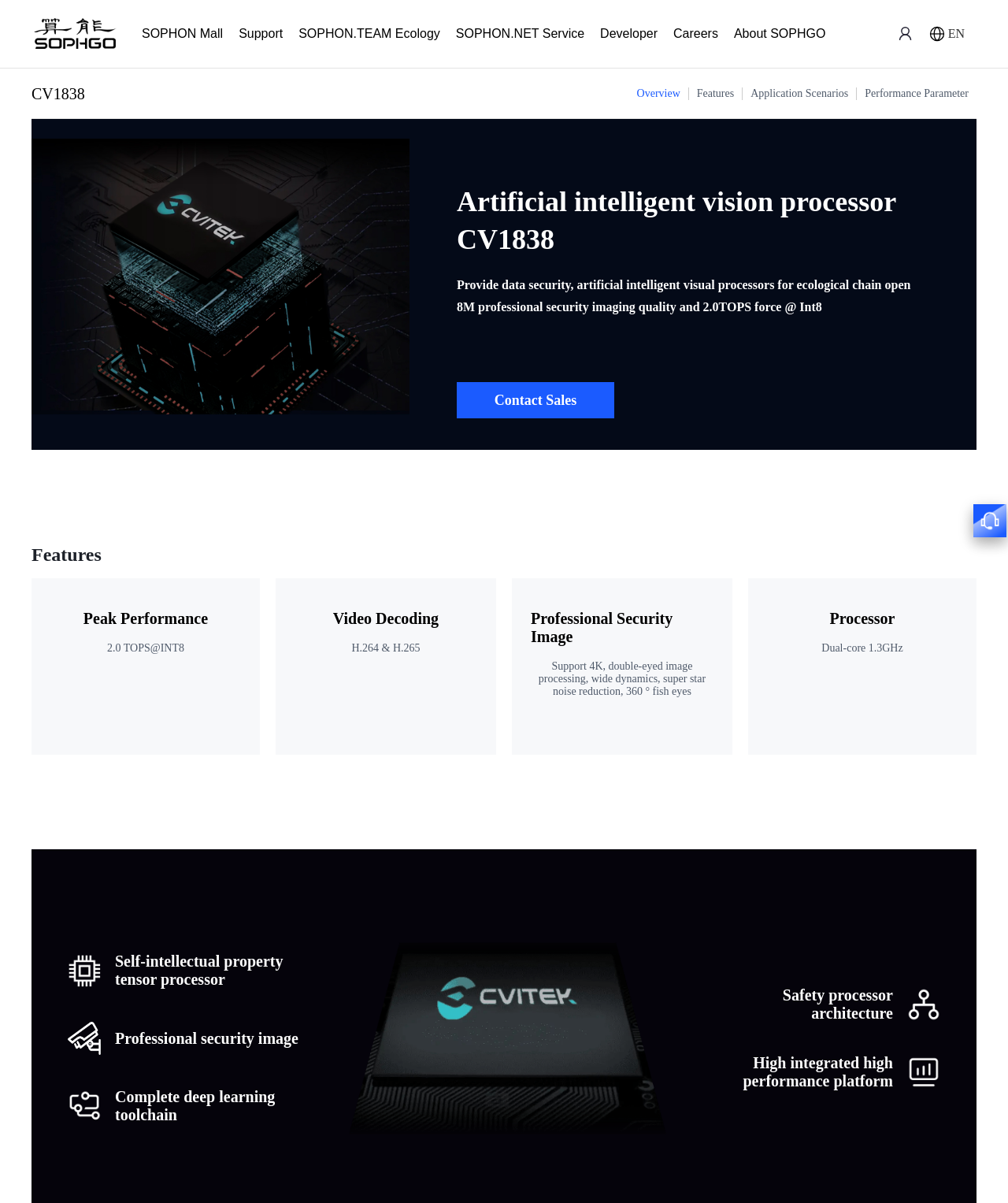What is the function of the 'Contact Sales' button?
Please give a detailed and elaborate answer to the question.

The function of the 'Contact Sales' button is to contact sales, which is a call-to-action button located at [0.453, 0.318, 0.609, 0.348], allowing users to get in touch with the sales team.